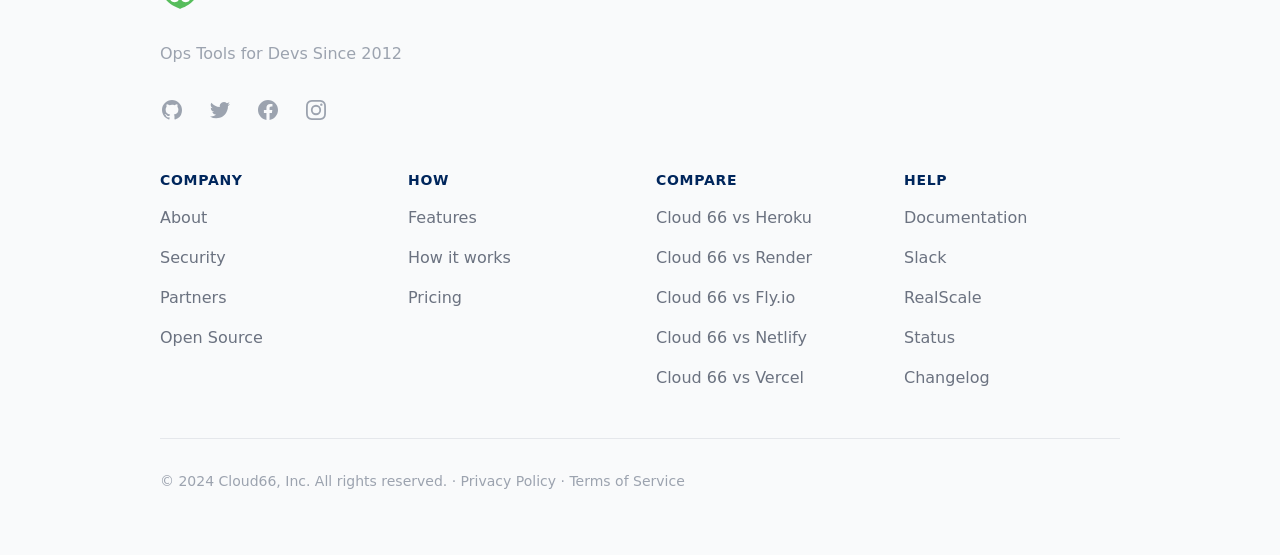Using the element description: "Documentation", determine the bounding box coordinates. The coordinates should be in the format [left, top, right, bottom], with values between 0 and 1.

[0.706, 0.375, 0.803, 0.409]